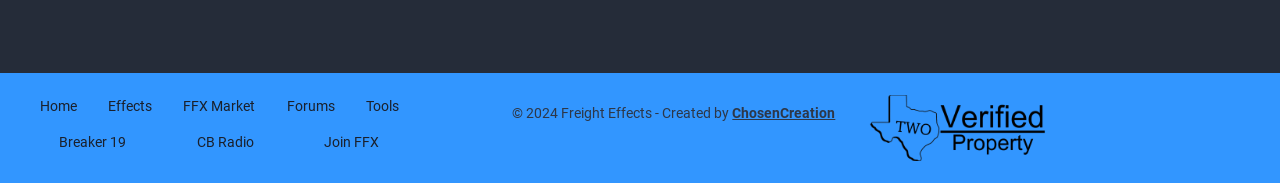What is the name of the company that created this website?
Please give a detailed and elaborate answer to the question.

I found the answer by looking at the footer section of the webpage, where I saw a static text element that says '© 2024 Freight Effects - Created by' followed by a link element with the text 'ChosenCreation'. This suggests that ChosenCreation is the company that created this website.